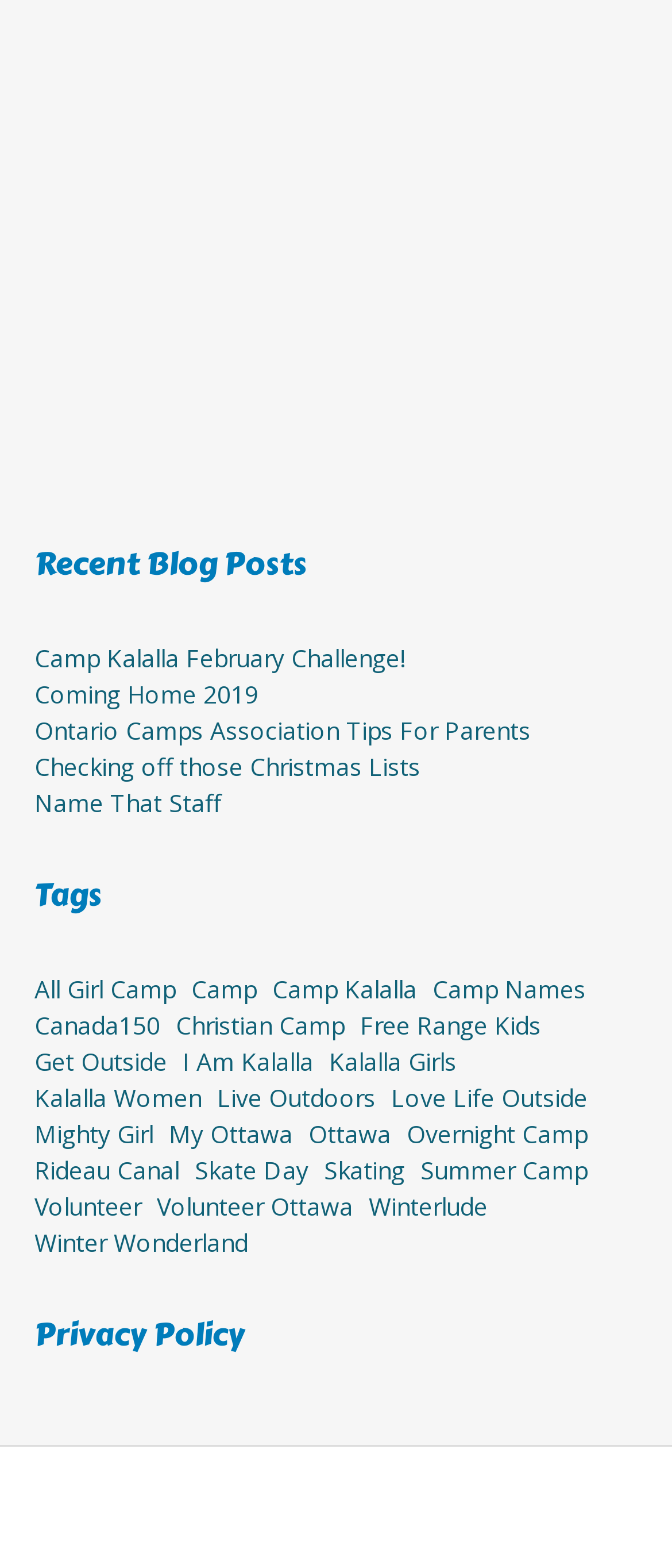Please answer the following question using a single word or phrase: 
How many blog posts are listed?

6